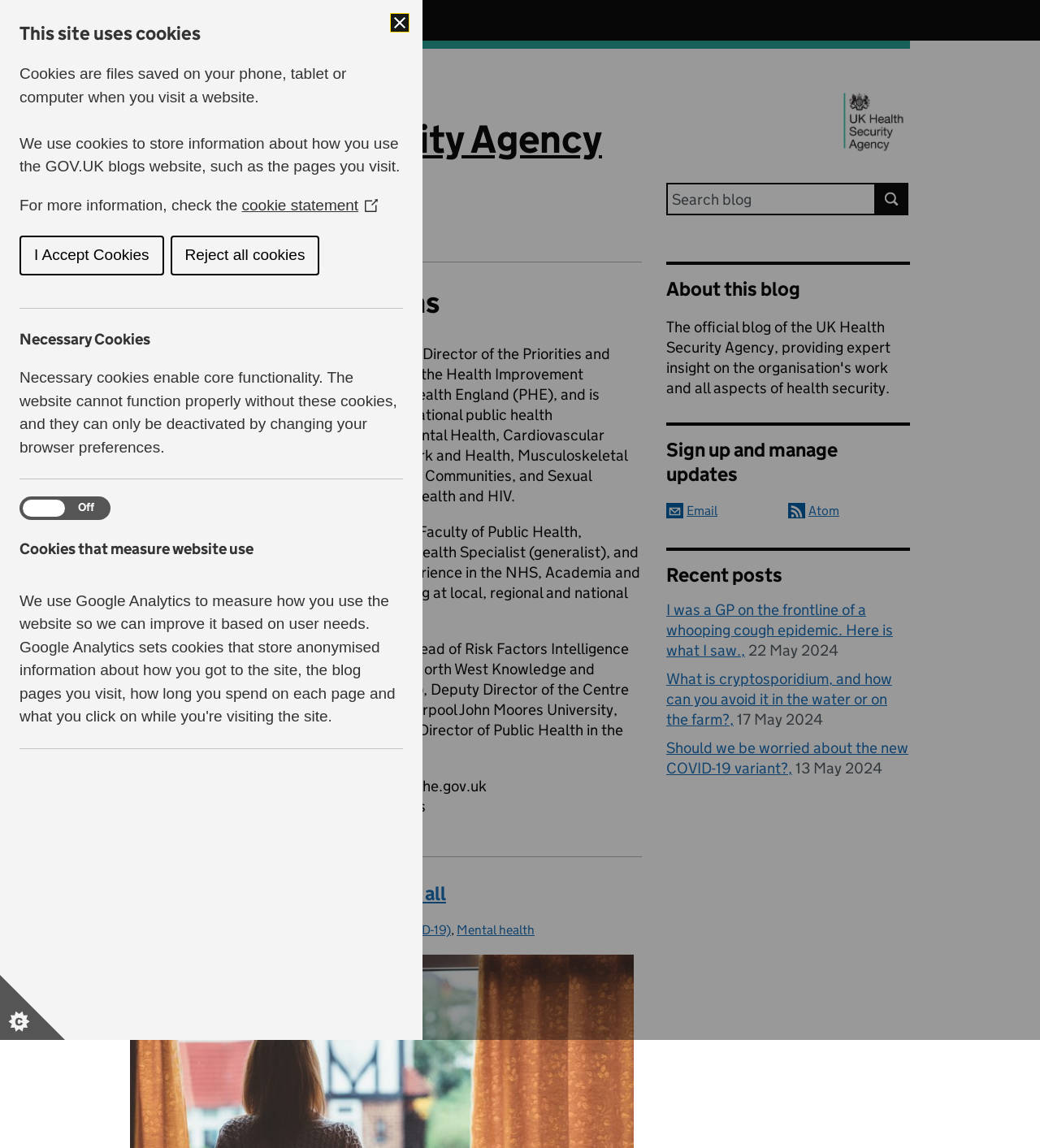What is the name of the blog?
Examine the image closely and answer the question with as much detail as possible.

The name of the blog can be found in the banner element at the top of the webpage, which contains the heading 'Blog UK Health Security Agency'.